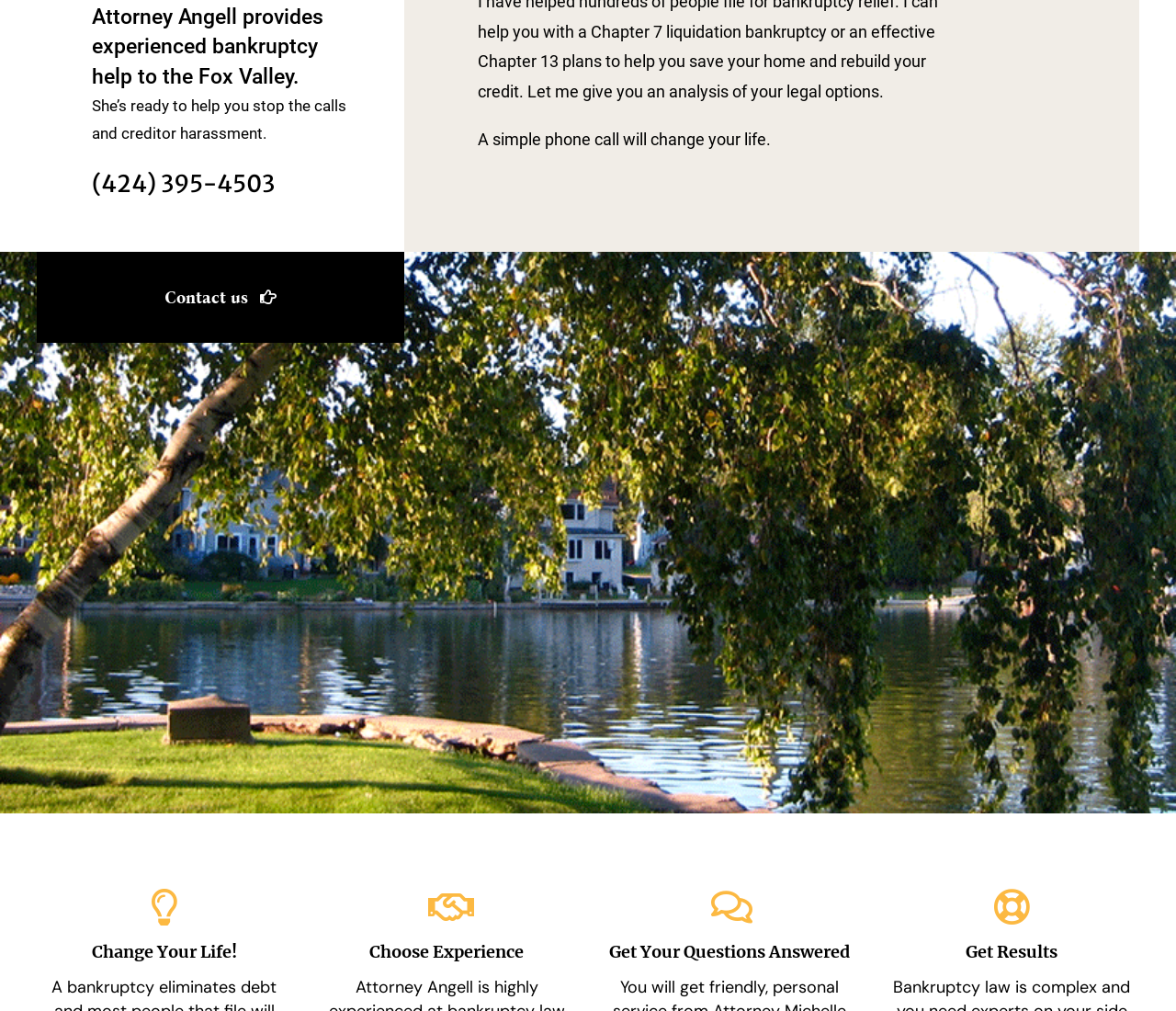Determine the bounding box coordinates of the UI element that matches the following description: "Go to Top". The coordinates should be four float numbers between 0 and 1 in the format [left, top, right, bottom].

[0.904, 0.55, 0.941, 0.582]